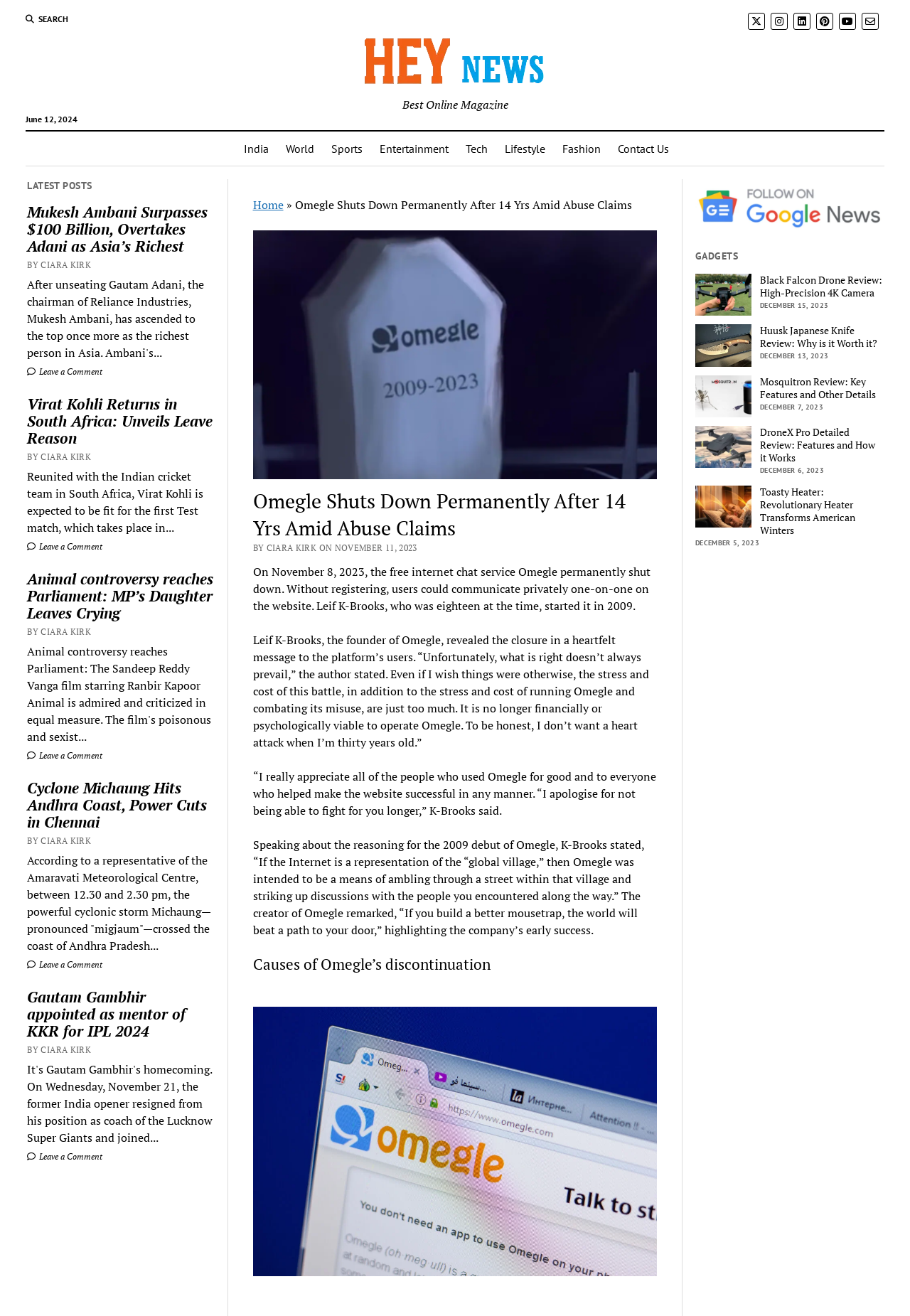Can you find the bounding box coordinates for the element that needs to be clicked to execute this instruction: "read latest post"? The coordinates should be given as four float numbers between 0 and 1, i.e., [left, top, right, bottom].

[0.03, 0.154, 0.236, 0.193]